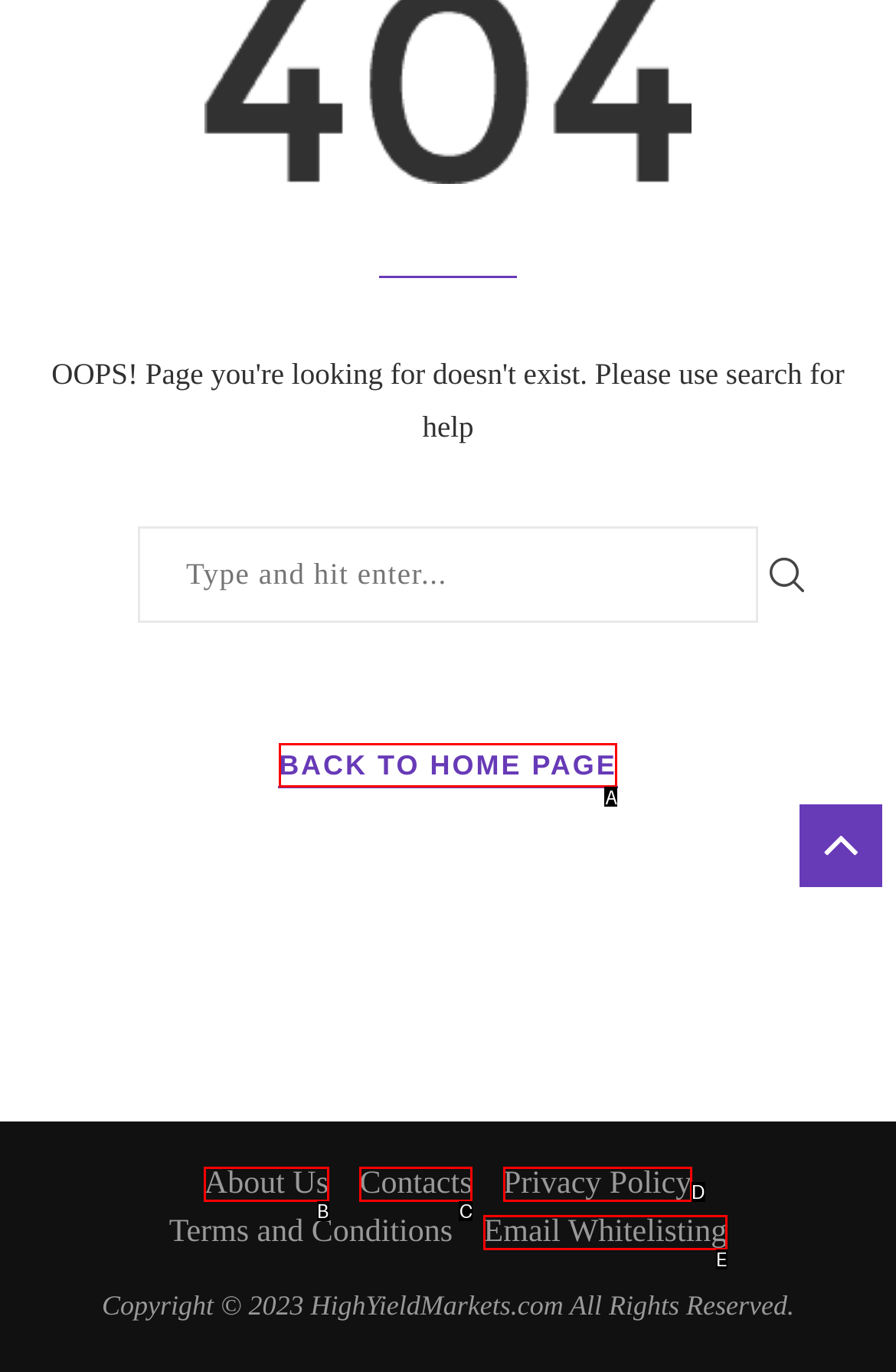With the provided description: Contacts, select the most suitable HTML element. Respond with the letter of the selected option.

C